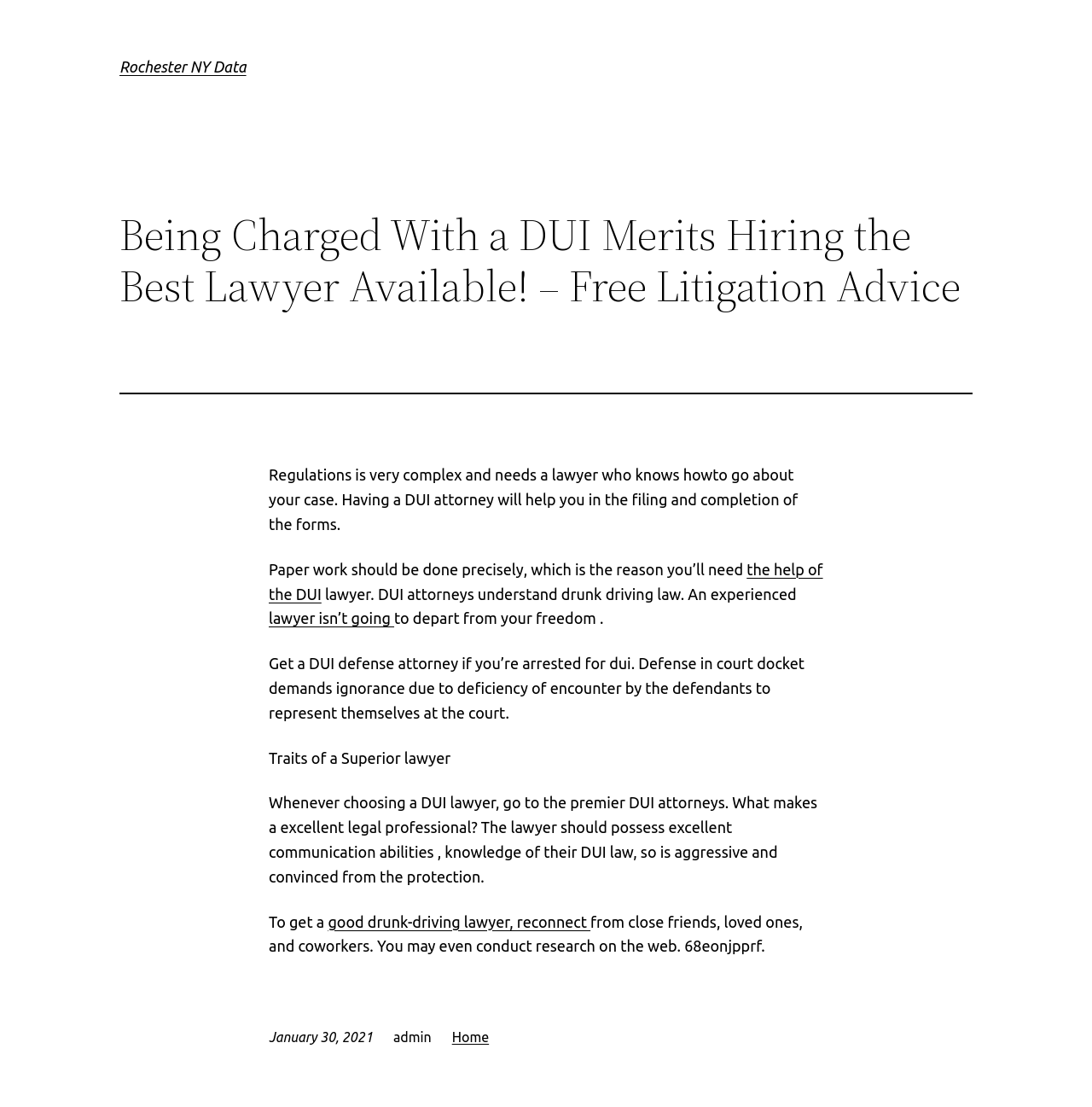Please look at the image and answer the question with a detailed explanation: When was this webpage last updated?

The webpage contains a timestamp indicating that it was last updated on January 30, 2021, suggesting that the information on the page may have been current as of that date.